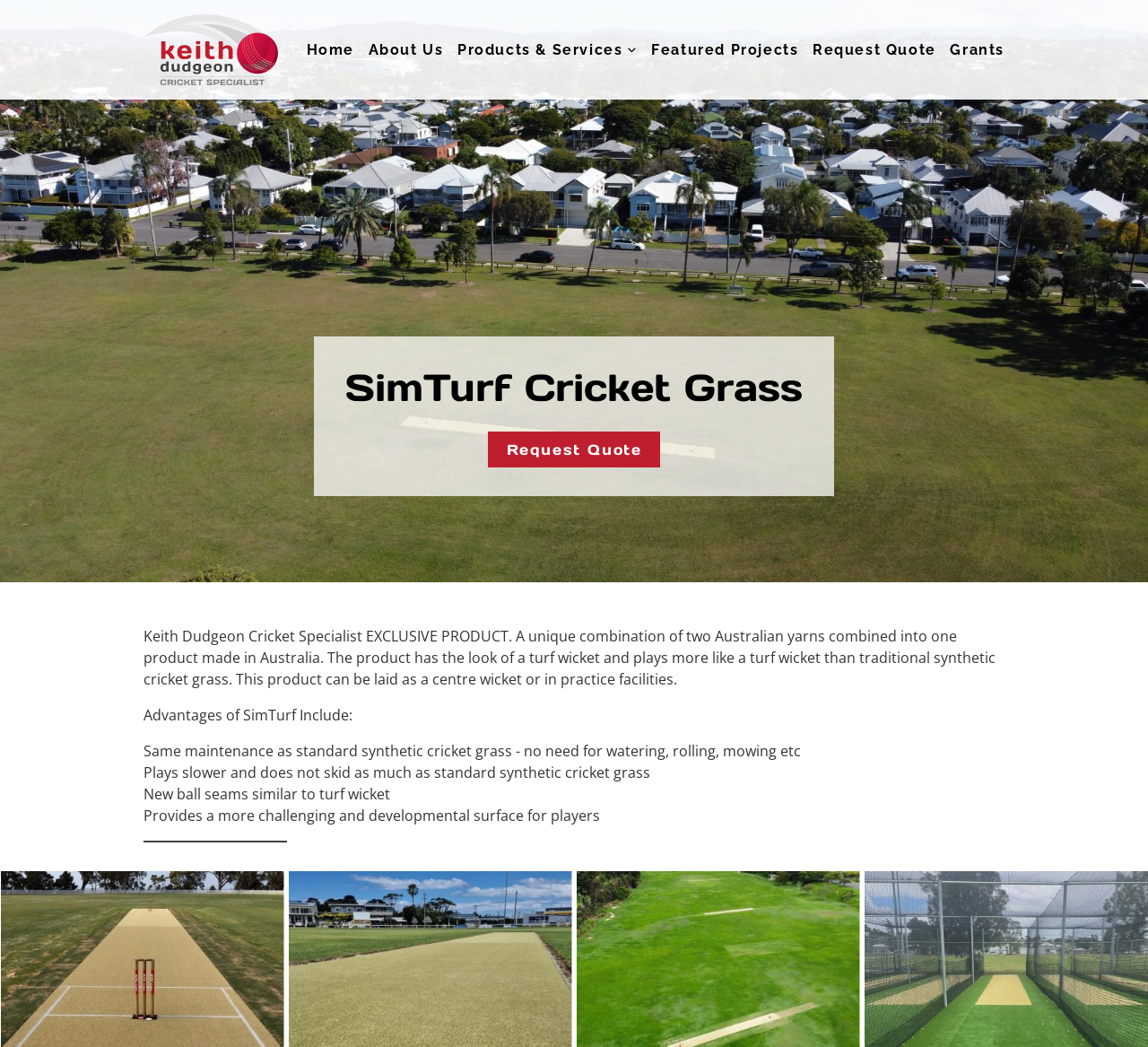Identify the headline of the webpage and generate its text content.

SimTurf Cricket Grass